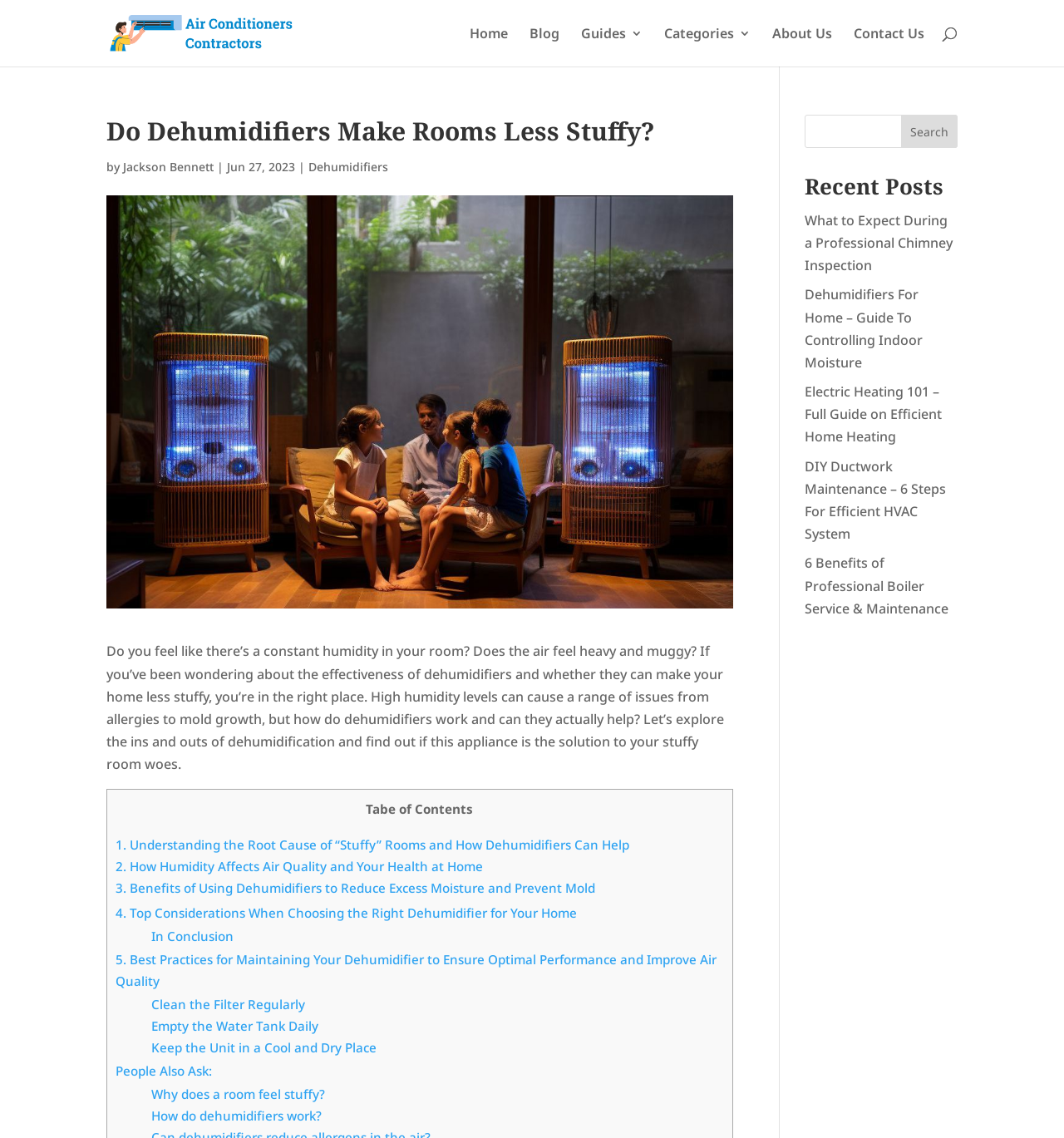Highlight the bounding box coordinates of the element you need to click to perform the following instruction: "Click on the 'Dehumidifiers' link."

[0.29, 0.14, 0.365, 0.153]